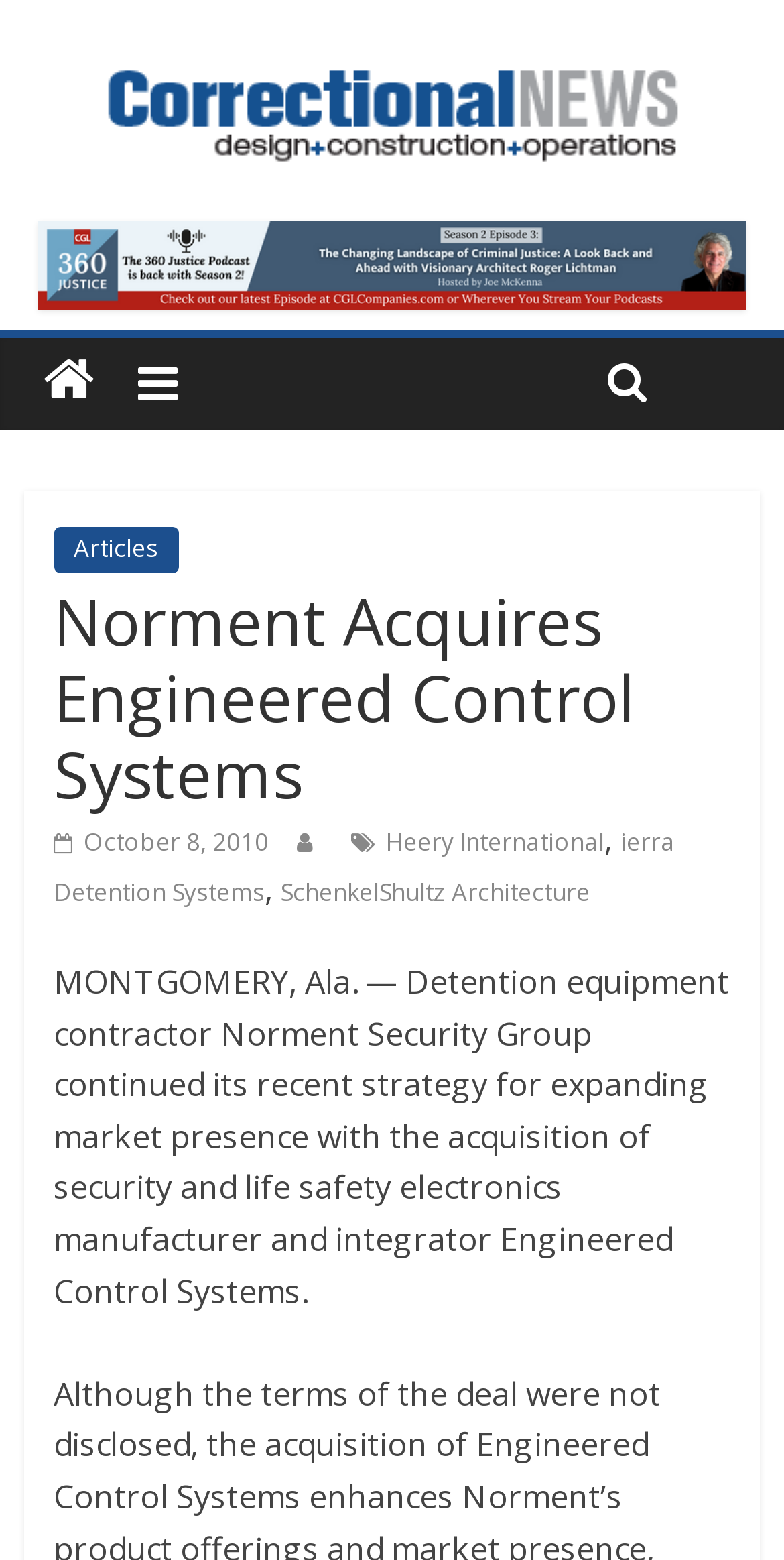Respond with a single word or phrase to the following question:
What is the name of the company that acquired Engineered Control Systems?

Norment Security Group